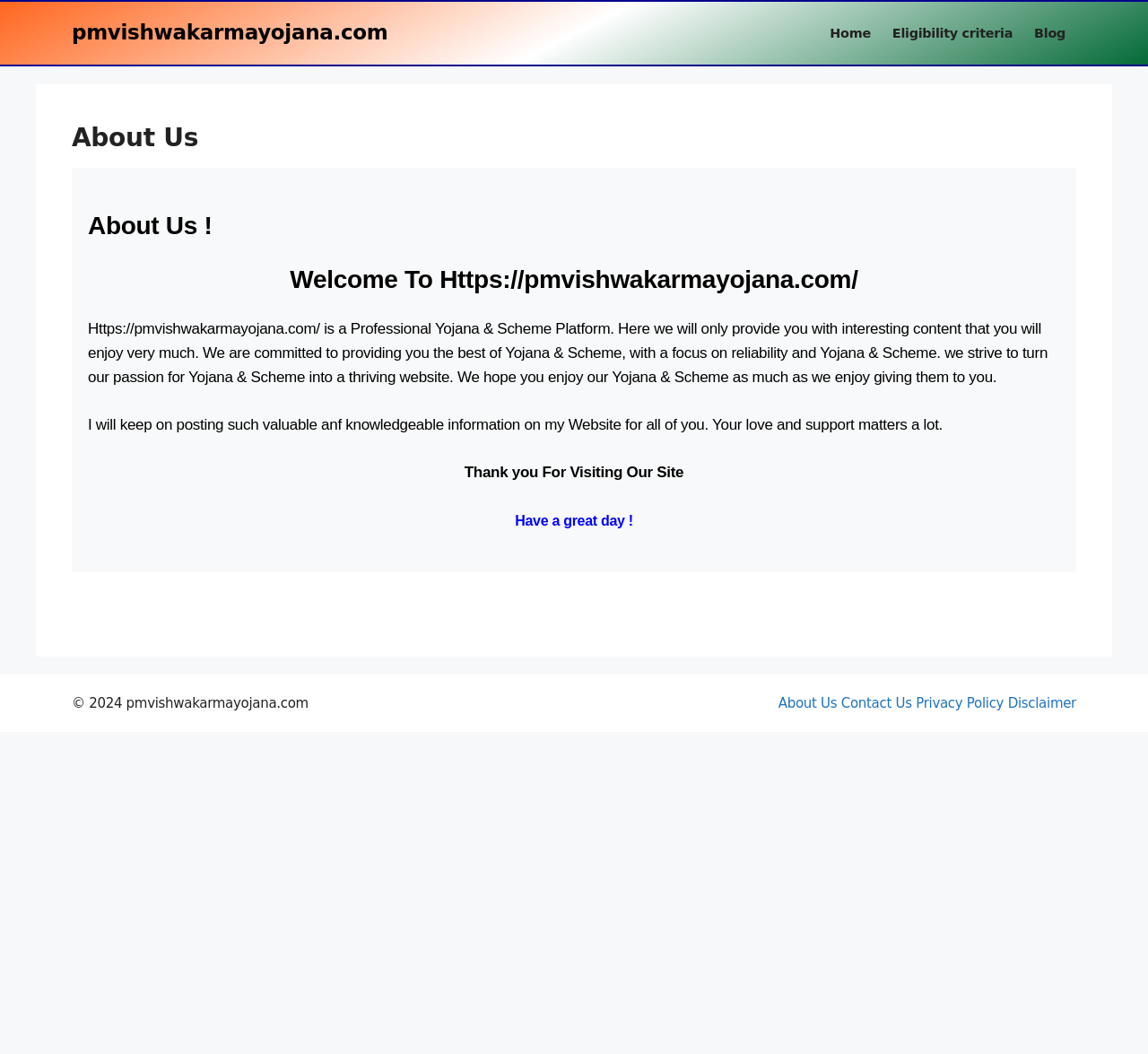Locate the bounding box coordinates of the element that should be clicked to execute the following instruction: "Visit the Eligibility criteria page".

[0.768, 0.006, 0.891, 0.057]